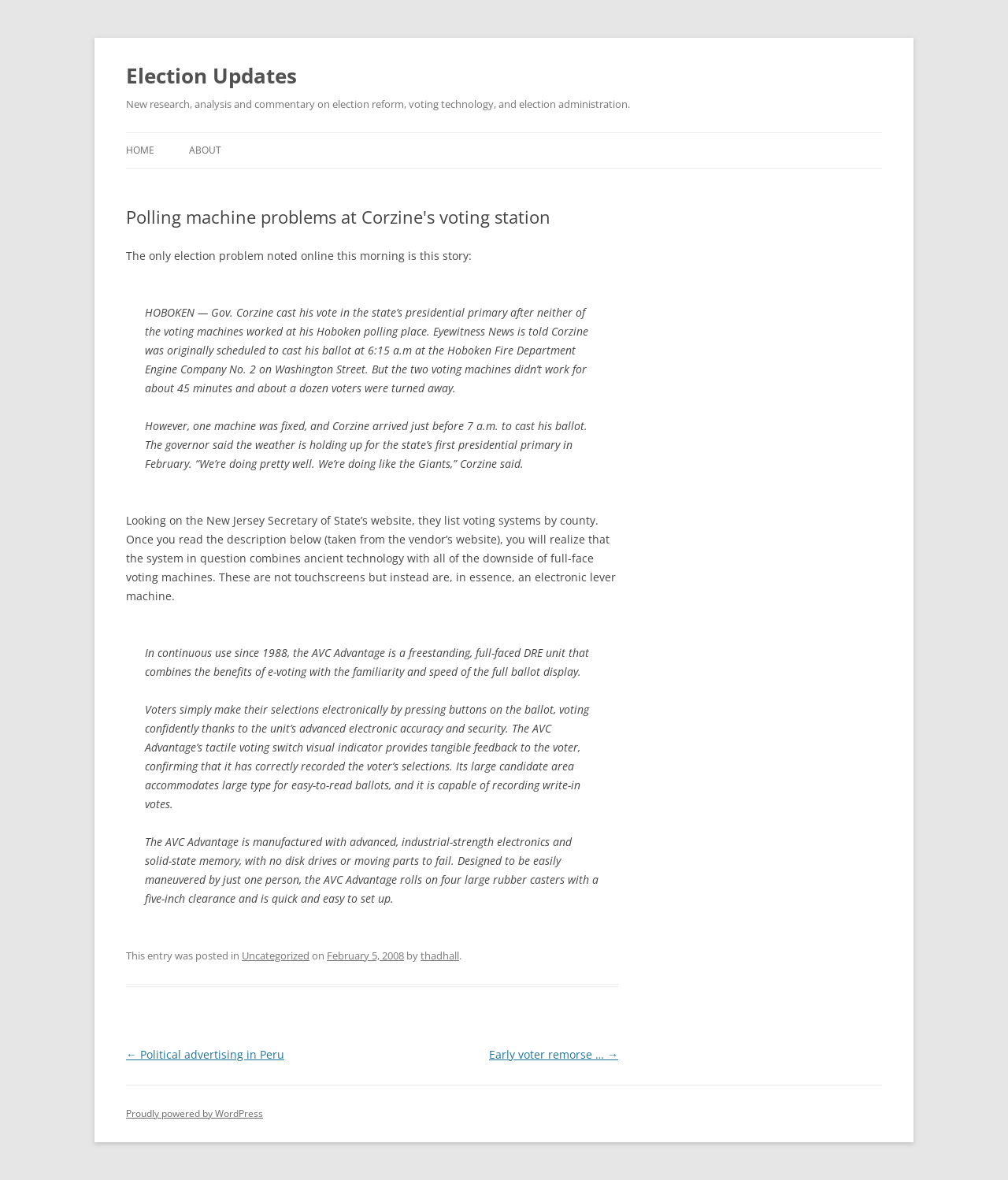What is the problem with the voting machines at Corzine's polling station?
Please respond to the question thoroughly and include all relevant details.

According to the article, the two voting machines didn't work for about 45 minutes, and about a dozen voters were turned away. However, one machine was fixed, and Corzine arrived just before 7 a.m. to cast his ballot.